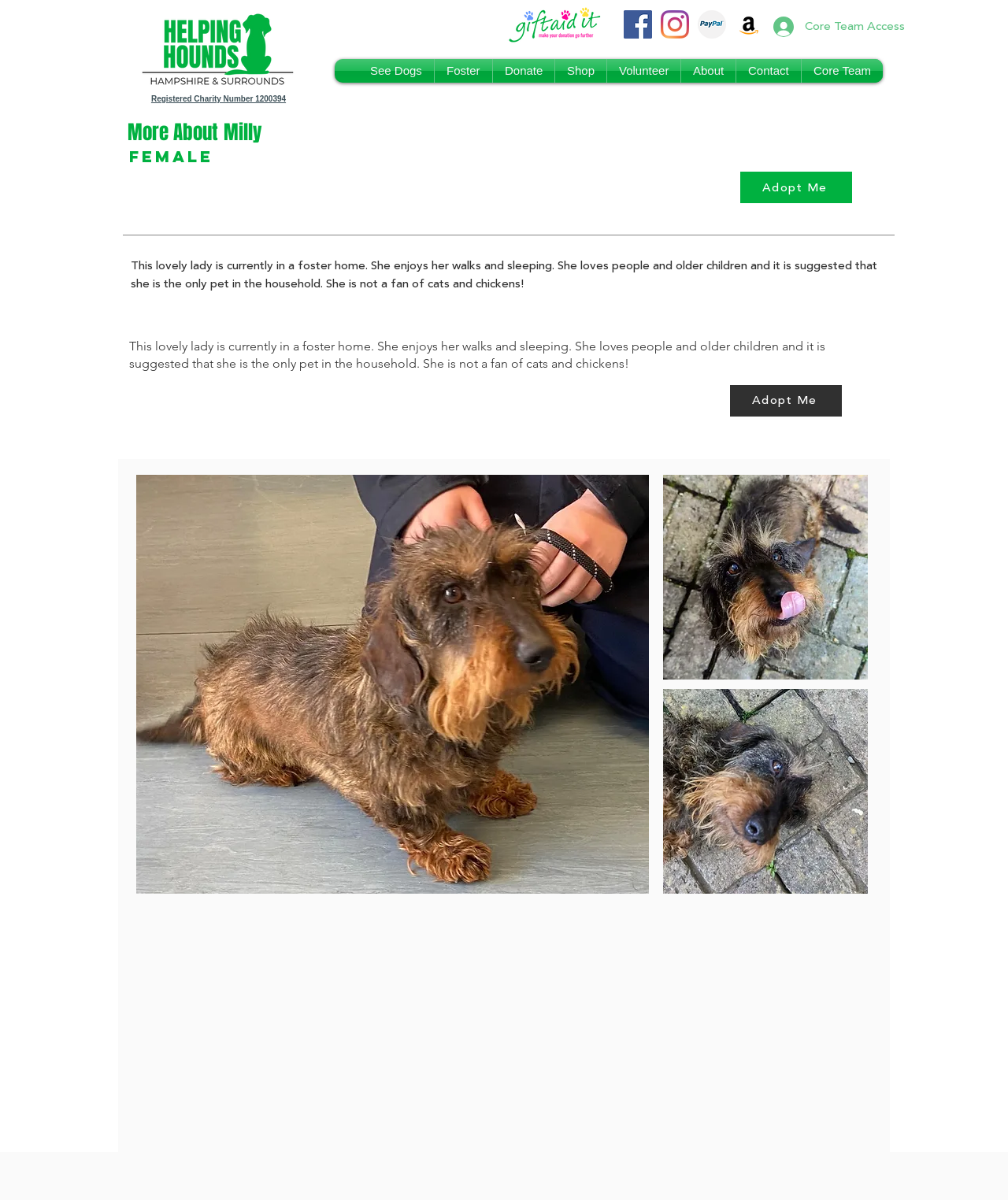Ascertain the bounding box coordinates for the UI element detailed here: "Donate". The coordinates should be provided as [left, top, right, bottom] with each value being a float between 0 and 1.

[0.489, 0.049, 0.55, 0.069]